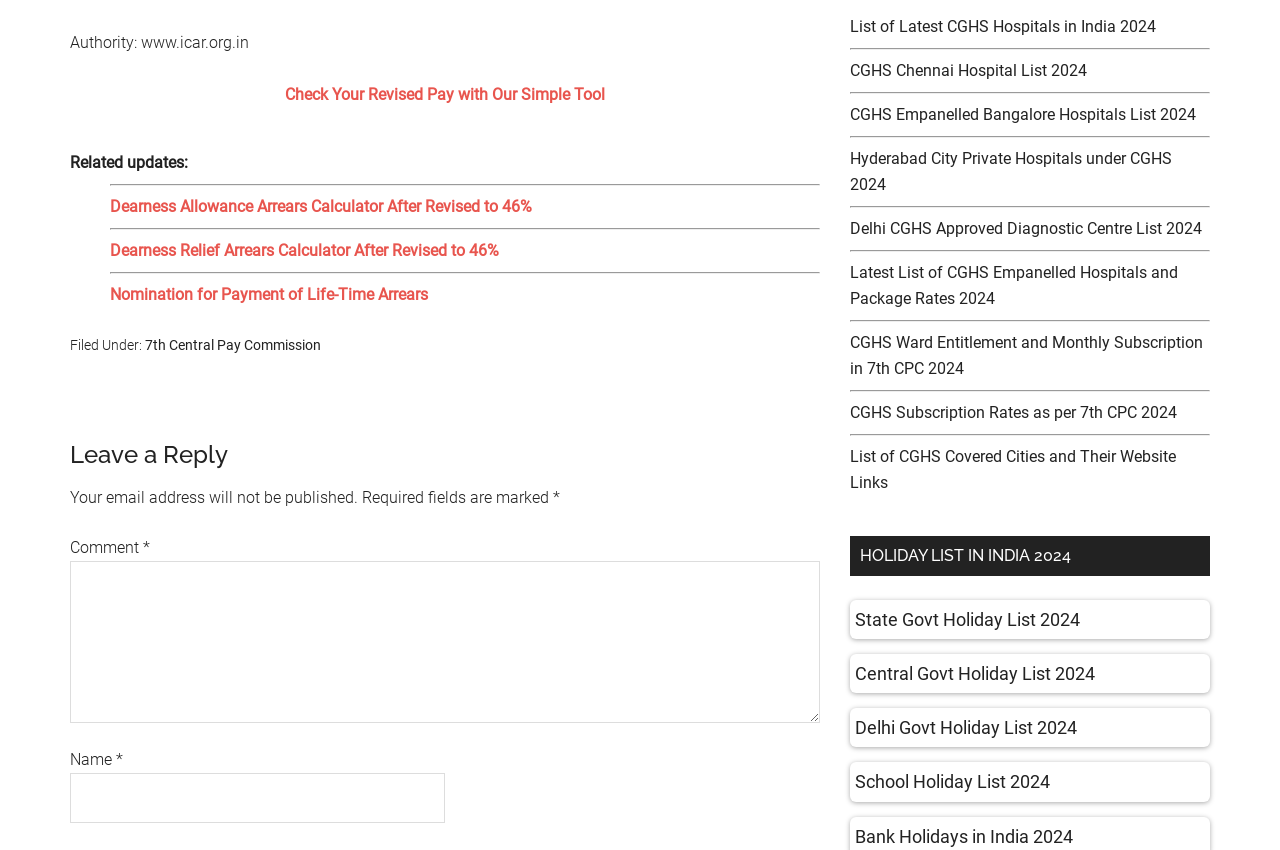Could you indicate the bounding box coordinates of the region to click in order to complete this instruction: "Enter your comment".

[0.055, 0.66, 0.641, 0.851]